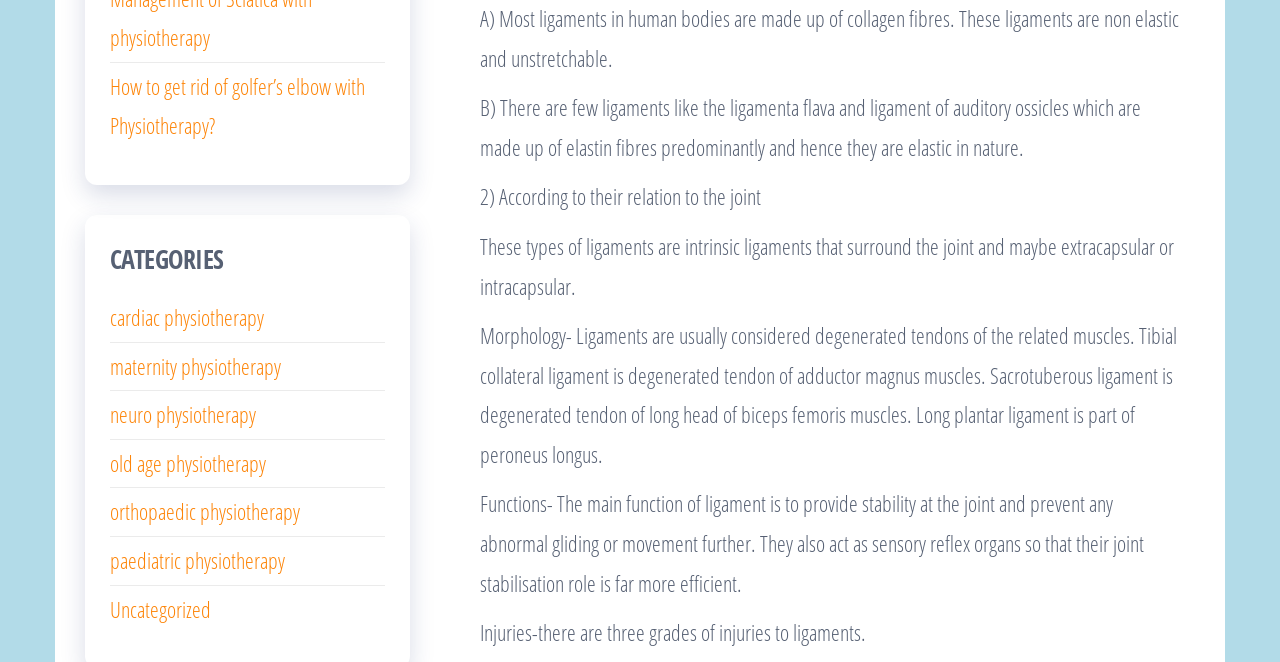Identify the bounding box coordinates for the UI element described as follows: "old age physiotherapy". Ensure the coordinates are four float numbers between 0 and 1, formatted as [left, top, right, bottom].

[0.086, 0.676, 0.208, 0.722]